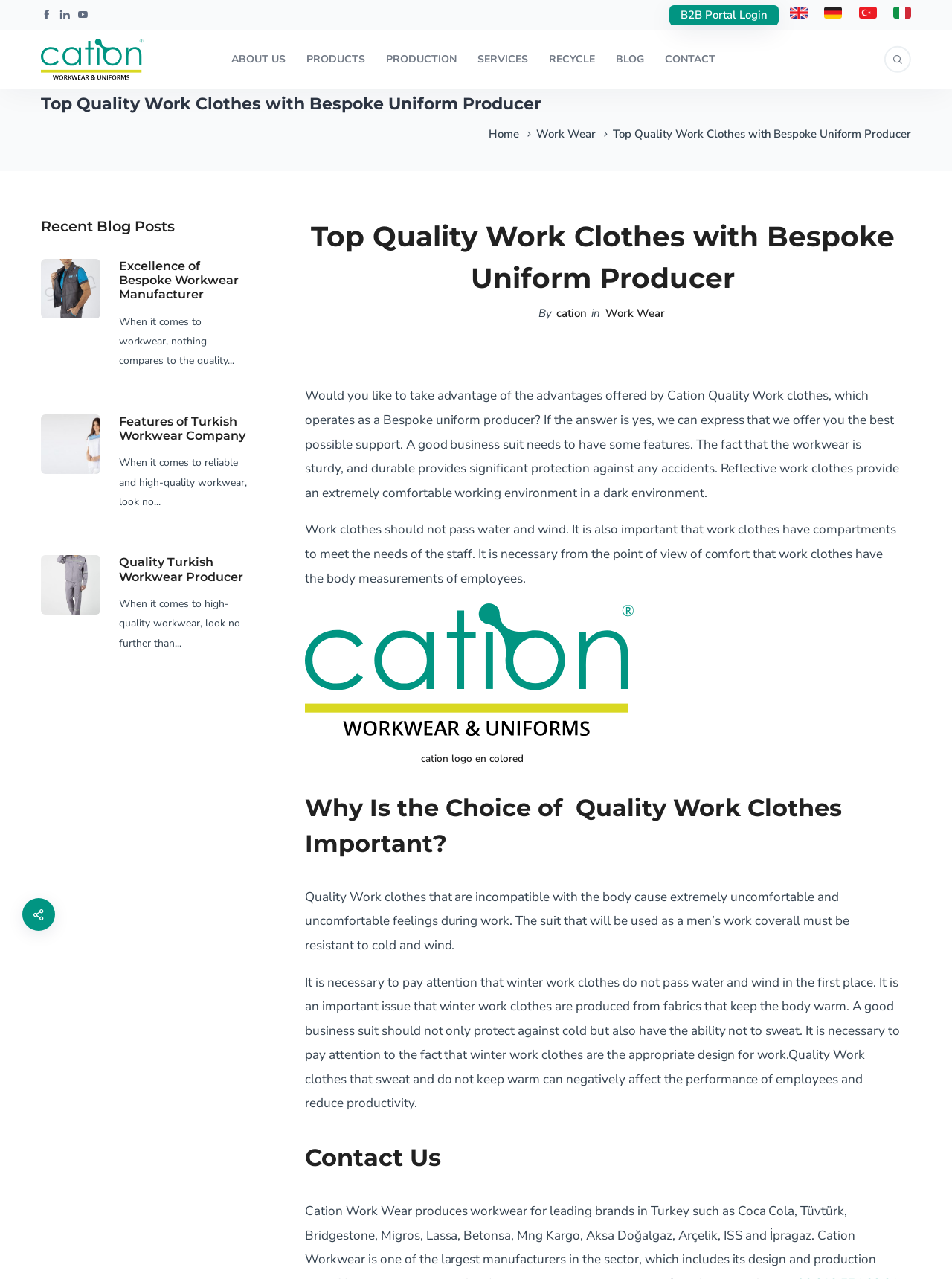Provide your answer in one word or a succinct phrase for the question: 
What is an important feature of winter work clothes?

Water and wind resistance